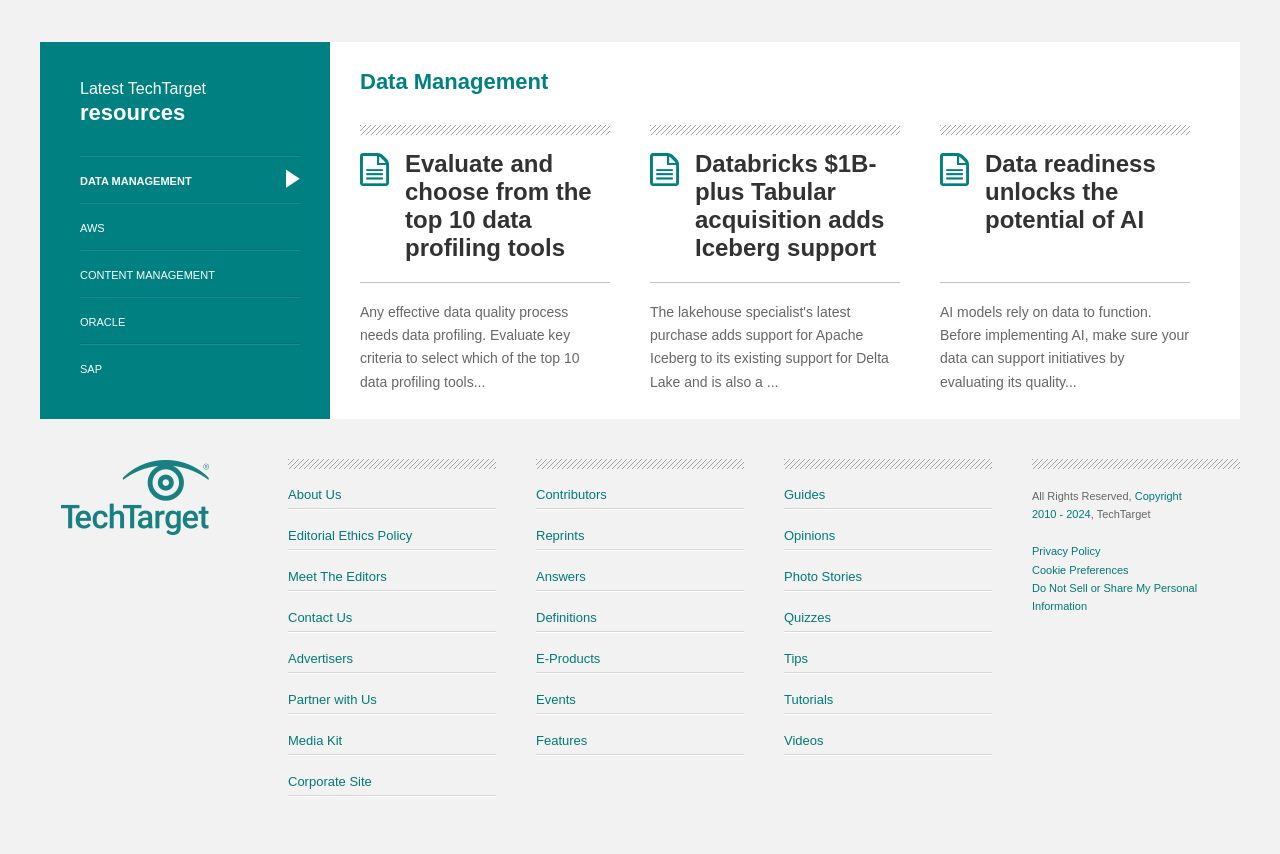Determine the bounding box coordinates for the UI element with the following description: "Copyright 2010 - 2024". The coordinates should be four float numbers between 0 and 1, represented as [left, top, right, bottom].

[0.806, 0.574, 0.923, 0.609]